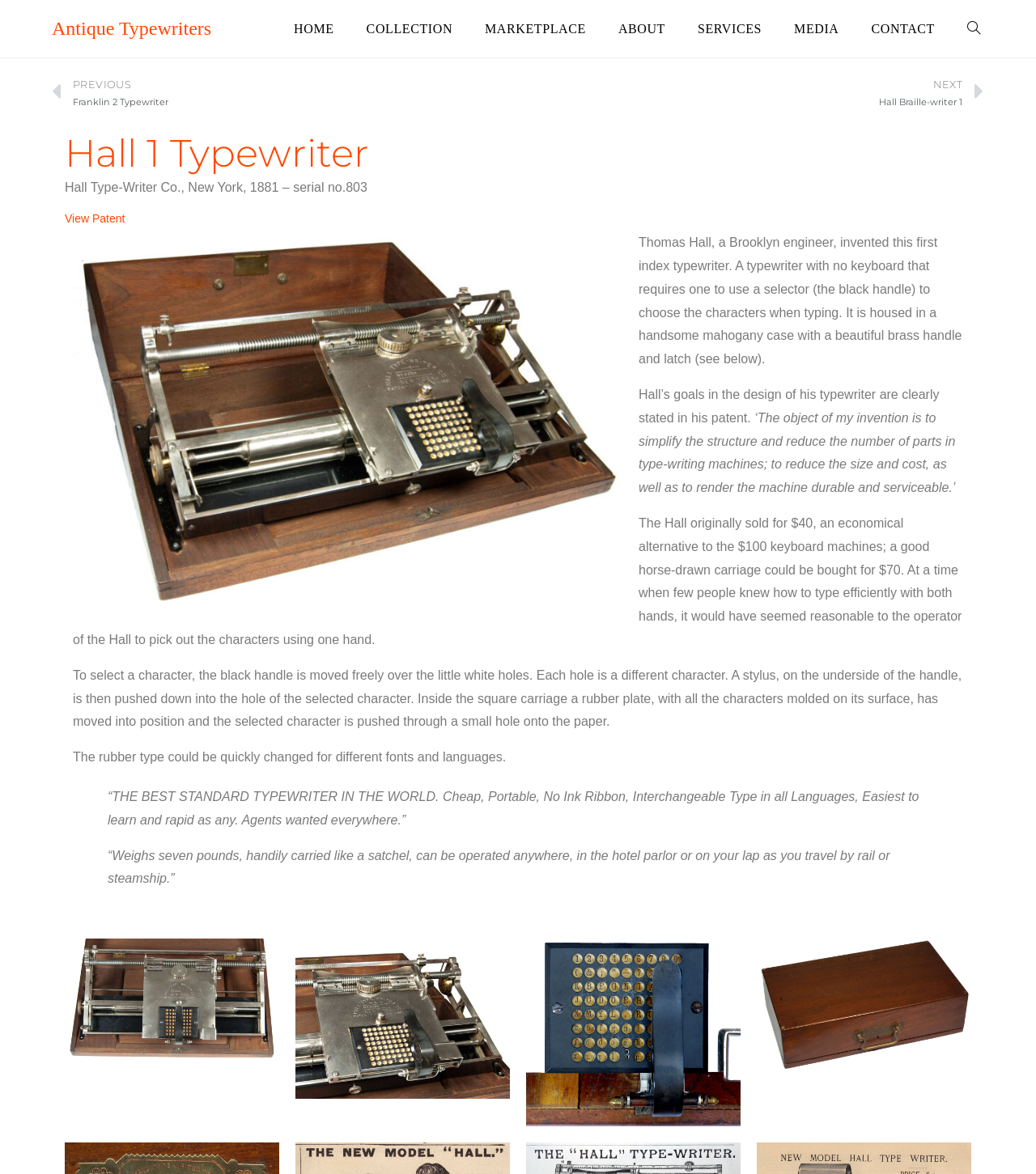Extract the bounding box coordinates of the UI element described: "Toggle website search". Provide the coordinates in the format [left, top, right, bottom] with values ranging from 0 to 1.

[0.918, 0.0, 0.962, 0.049]